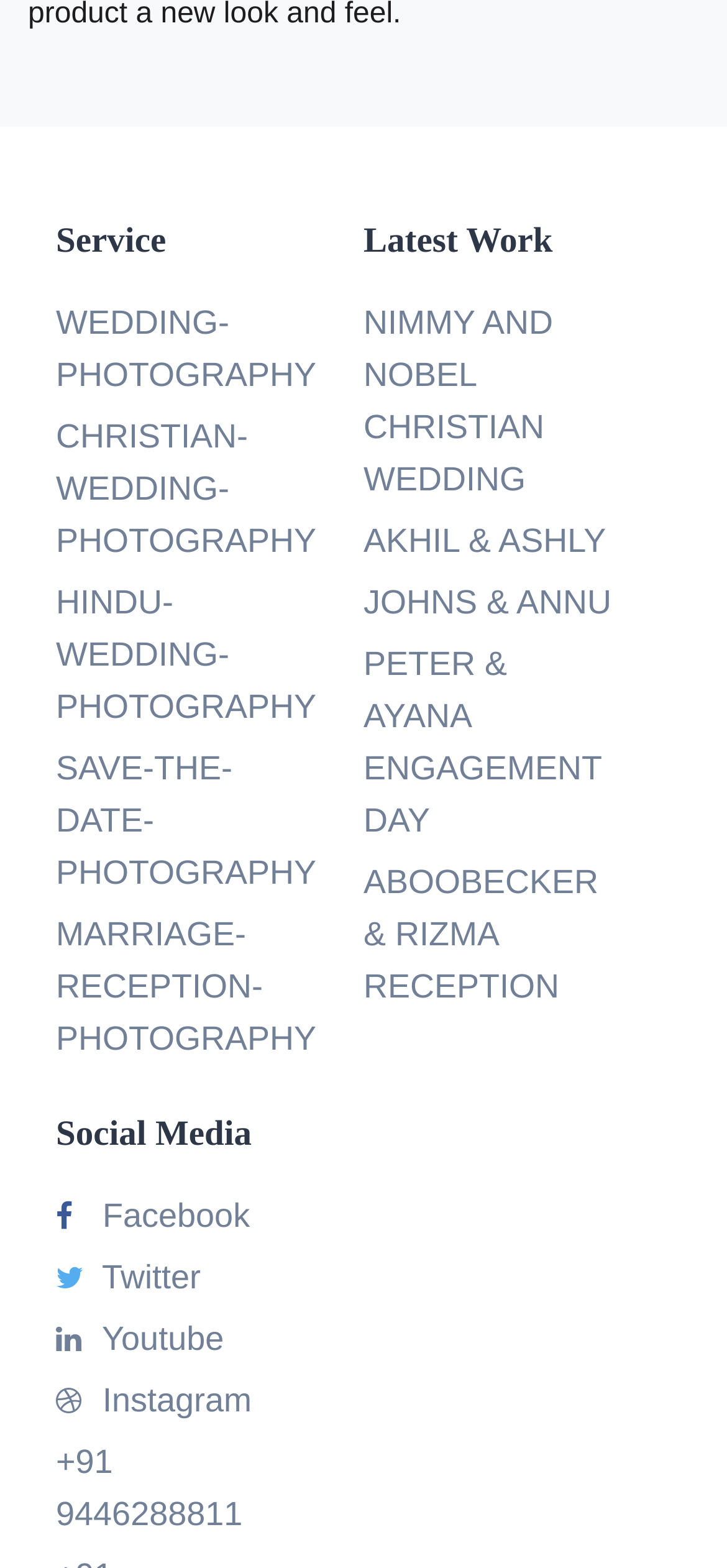How many social media platforms are linked on the webpage?
Please craft a detailed and exhaustive response to the question.

The webpage has a section titled 'Social Media' which lists links to different social media platforms, including Facebook, Twitter, Youtube, and Instagram, which indicates that there are 4 social media platforms linked on the webpage.